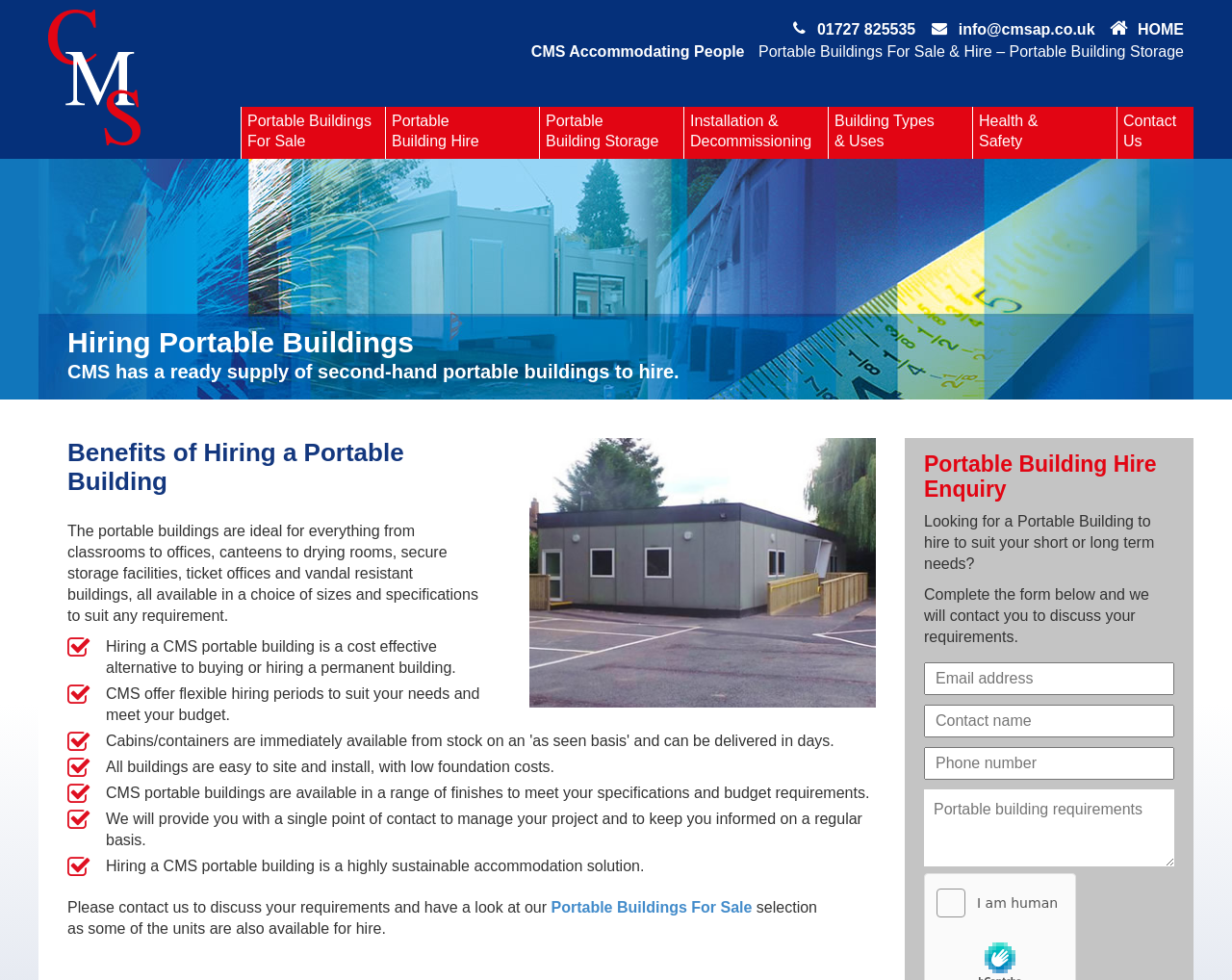Identify the bounding box coordinates of the clickable section necessary to follow the following instruction: "Click the Portable Buildings For Sale link". The coordinates should be presented as four float numbers from 0 to 1, i.e., [left, top, right, bottom].

[0.196, 0.109, 0.312, 0.162]